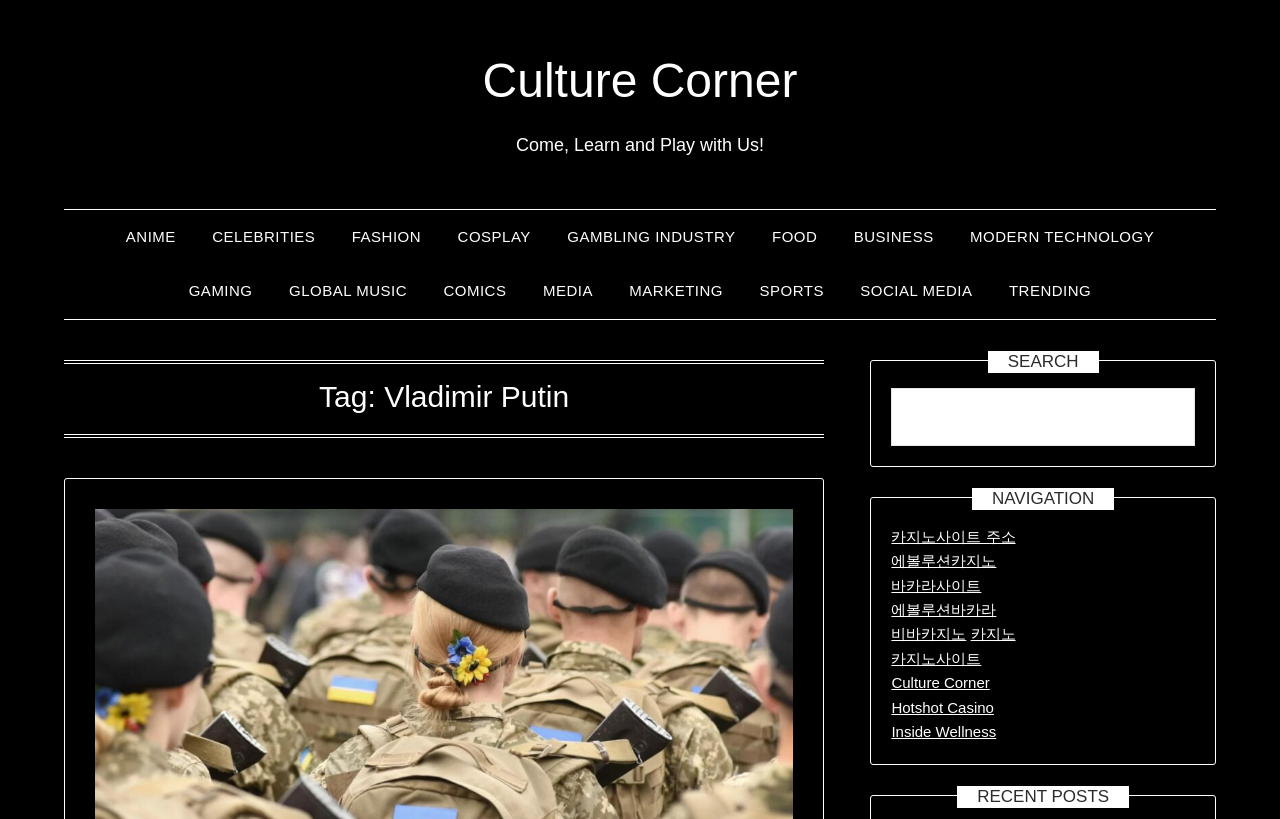Show the bounding box coordinates of the region that should be clicked to follow the instruction: "Read the recent posts."

[0.748, 0.96, 0.882, 0.987]